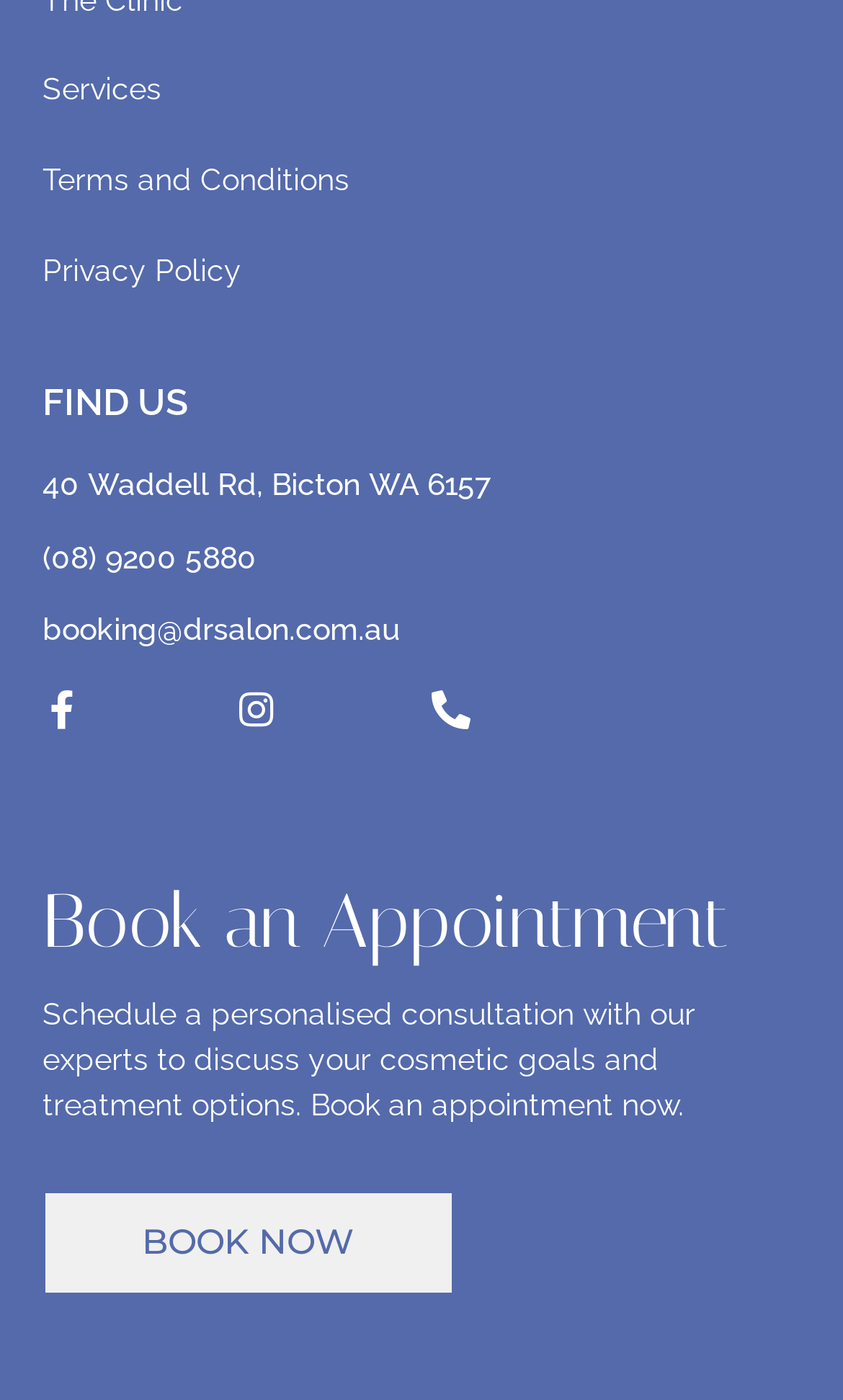Determine the bounding box coordinates for the area you should click to complete the following instruction: "Contact the salon via phone".

[0.05, 0.373, 0.95, 0.425]